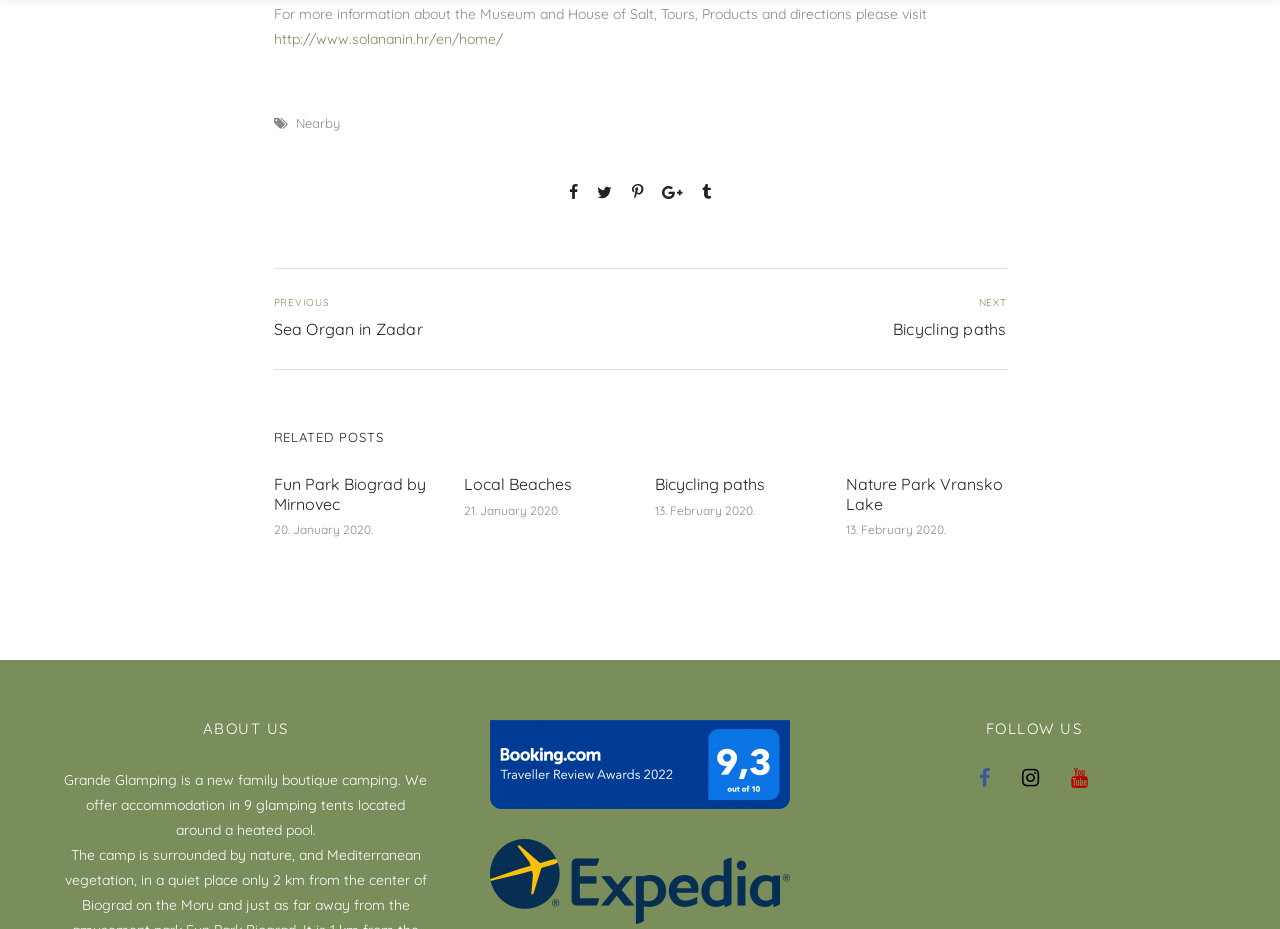What is the type of accommodation offered?
From the screenshot, supply a one-word or short-phrase answer.

Glamping tents